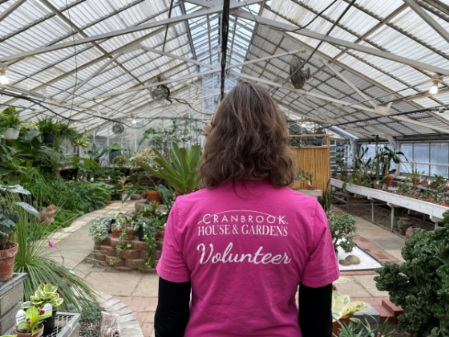Using the information shown in the image, answer the question with as much detail as possible: What is the purpose of plant sales at Cranbrook?

According to the caption, the plant sales at Cranbrook support conservation efforts within the gardens, highlighting the importance of these sales in preserving the beauty and historical significance of Cranbrook House and its gardens.